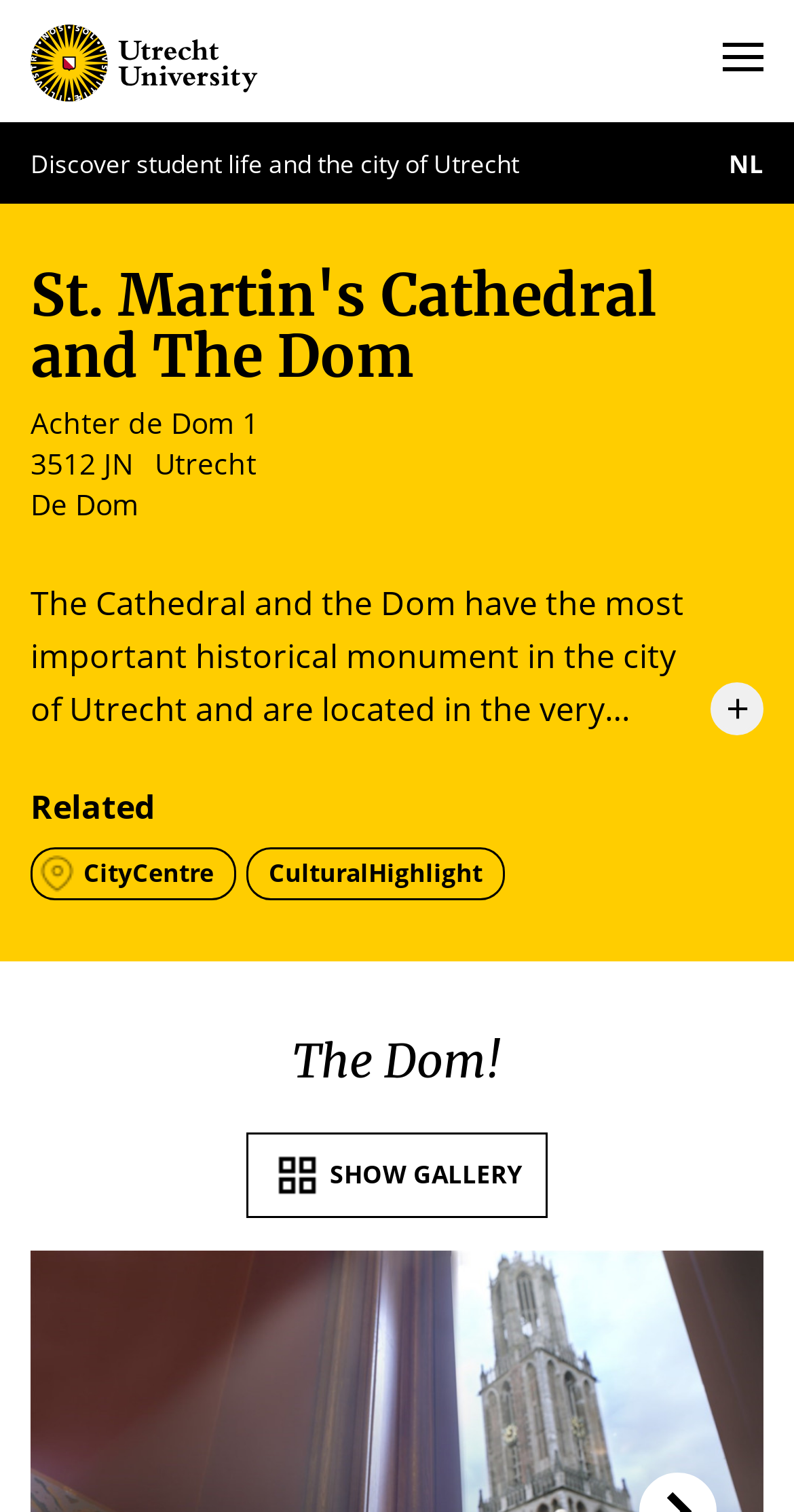Locate the bounding box for the described UI element: "aria-label="Menu"". Ensure the coordinates are four float numbers between 0 and 1, formatted as [left, top, right, bottom].

None